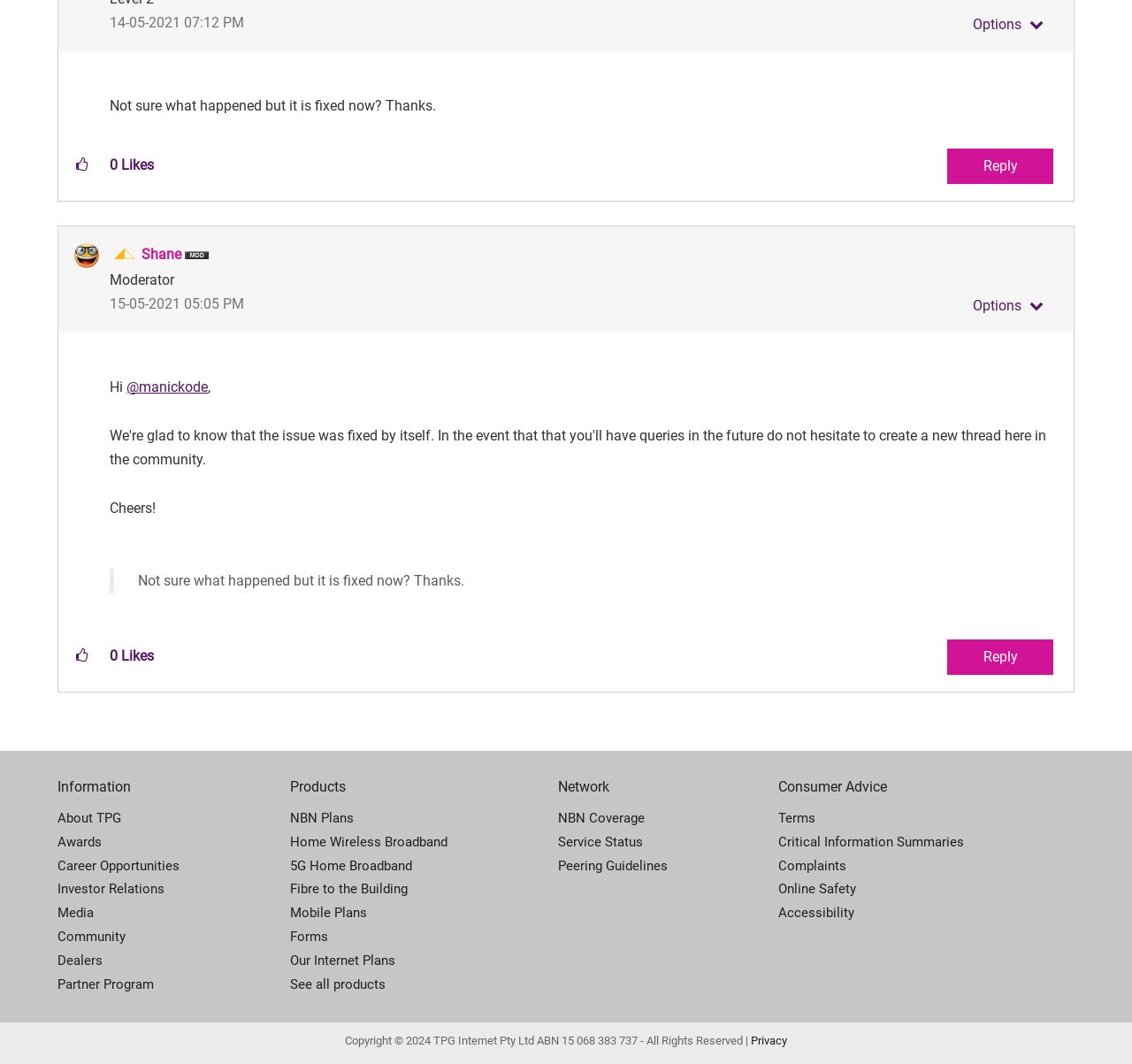Using the format (top-left x, top-left y, bottom-right x, bottom-right y), and given the element description, identify the bounding box coordinates within the screenshot: Click Here

None